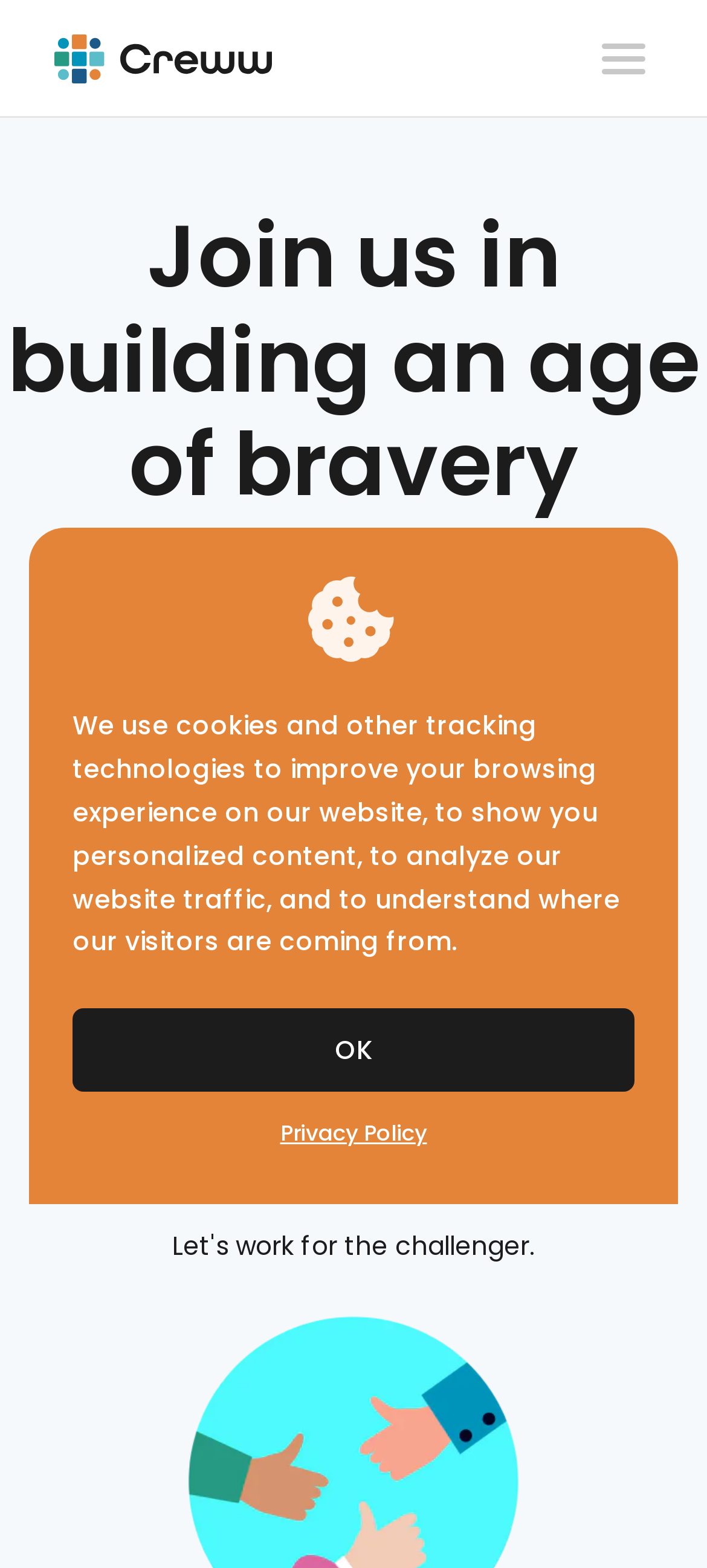What is the name of the organization?
Provide a one-word or short-phrase answer based on the image.

Entrepreneurs First